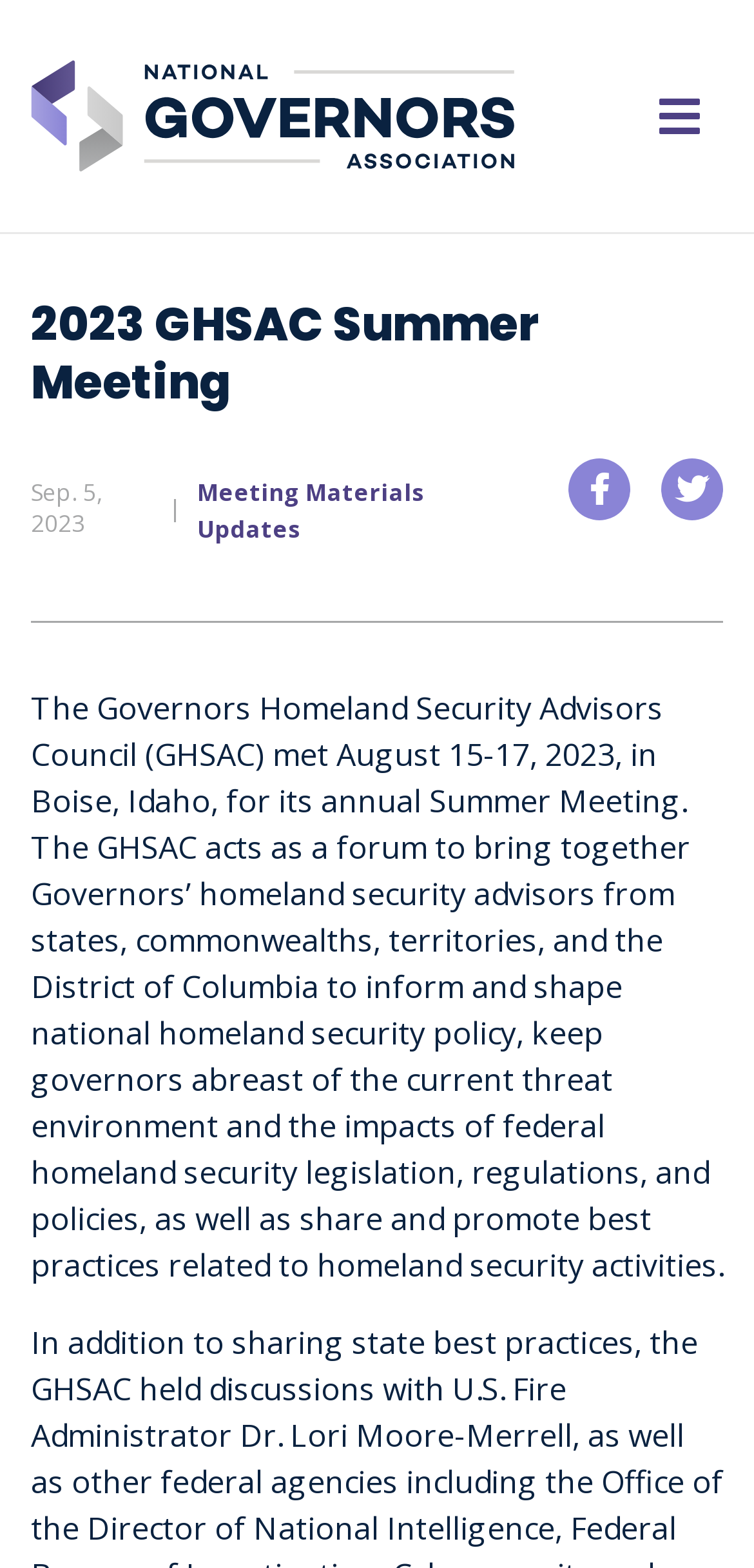Respond to the following question using a concise word or phrase: 
How many links are there in the main heading section?

3